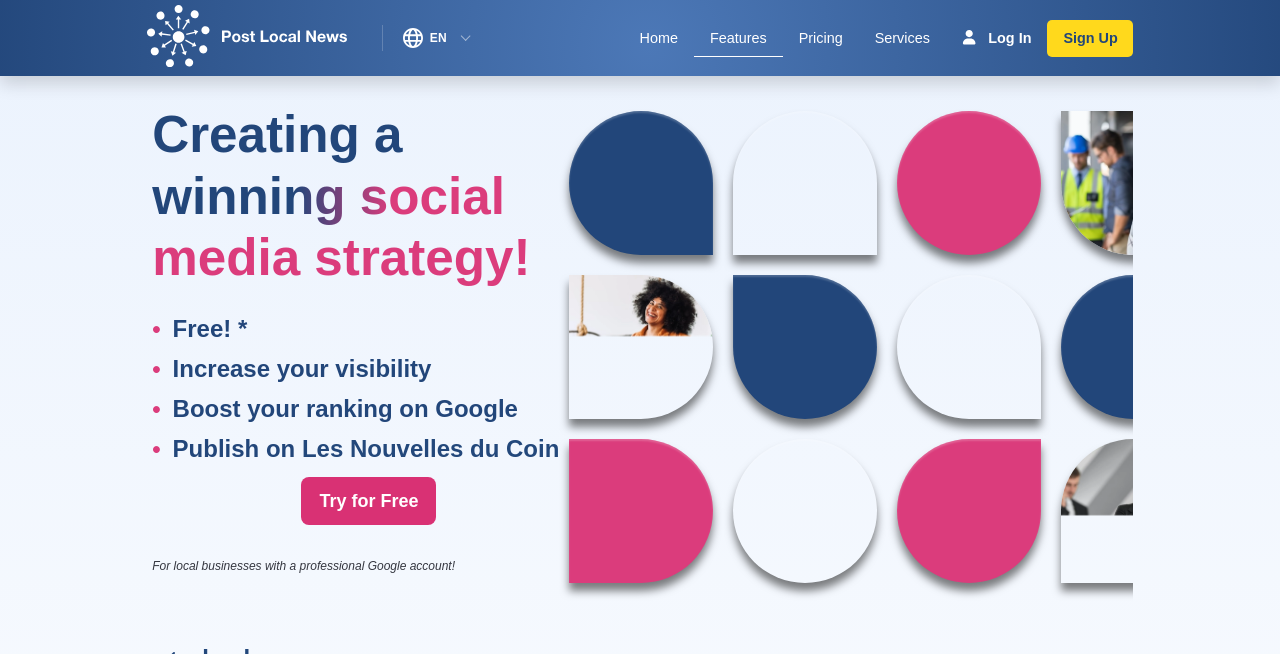Provide a one-word or one-phrase answer to the question:
How many navigation links are there?

5